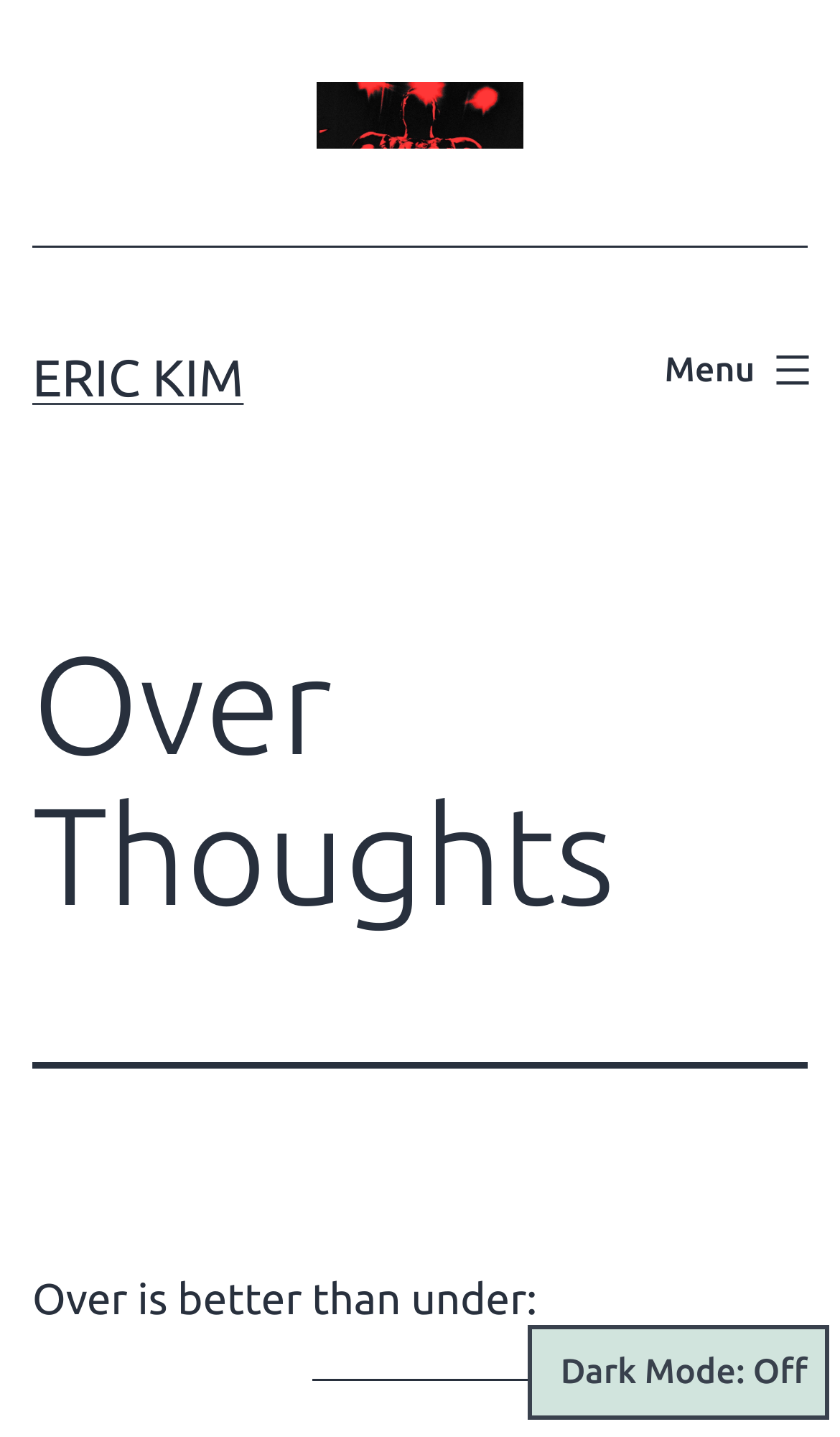Given the following UI element description: "ERIC KIM", find the bounding box coordinates in the webpage screenshot.

[0.038, 0.244, 0.29, 0.284]